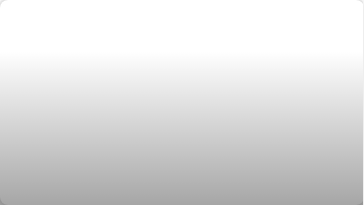Provide a one-word or short-phrase response to the question:
What is the focus of the article?

Immediate actions